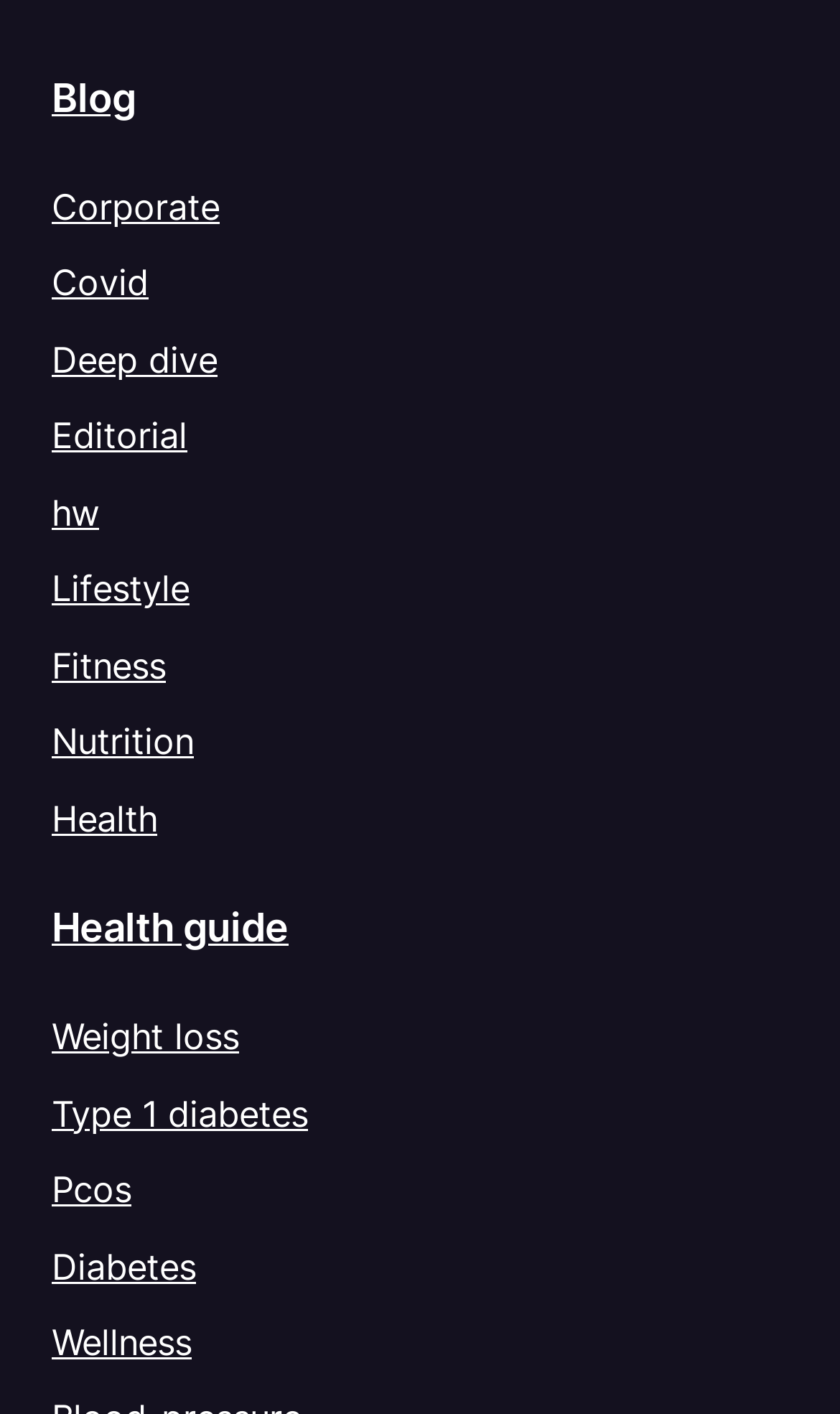Find the bounding box coordinates for the area that must be clicked to perform this action: "explore health guide".

[0.062, 0.639, 0.344, 0.672]